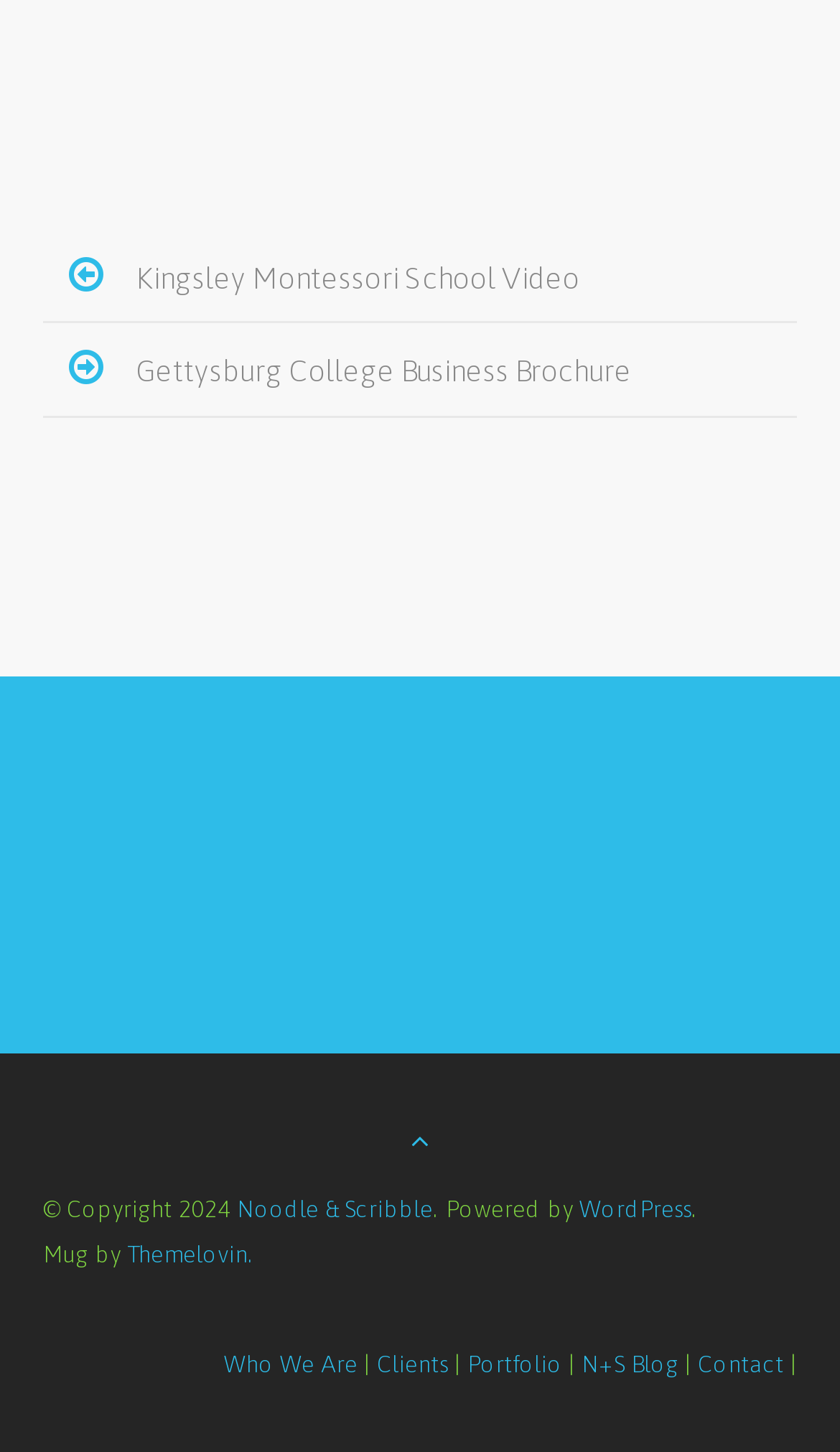Can you specify the bounding box coordinates for the region that should be clicked to fulfill this instruction: "View Kingsley Montessori School Video".

[0.162, 0.179, 0.69, 0.203]